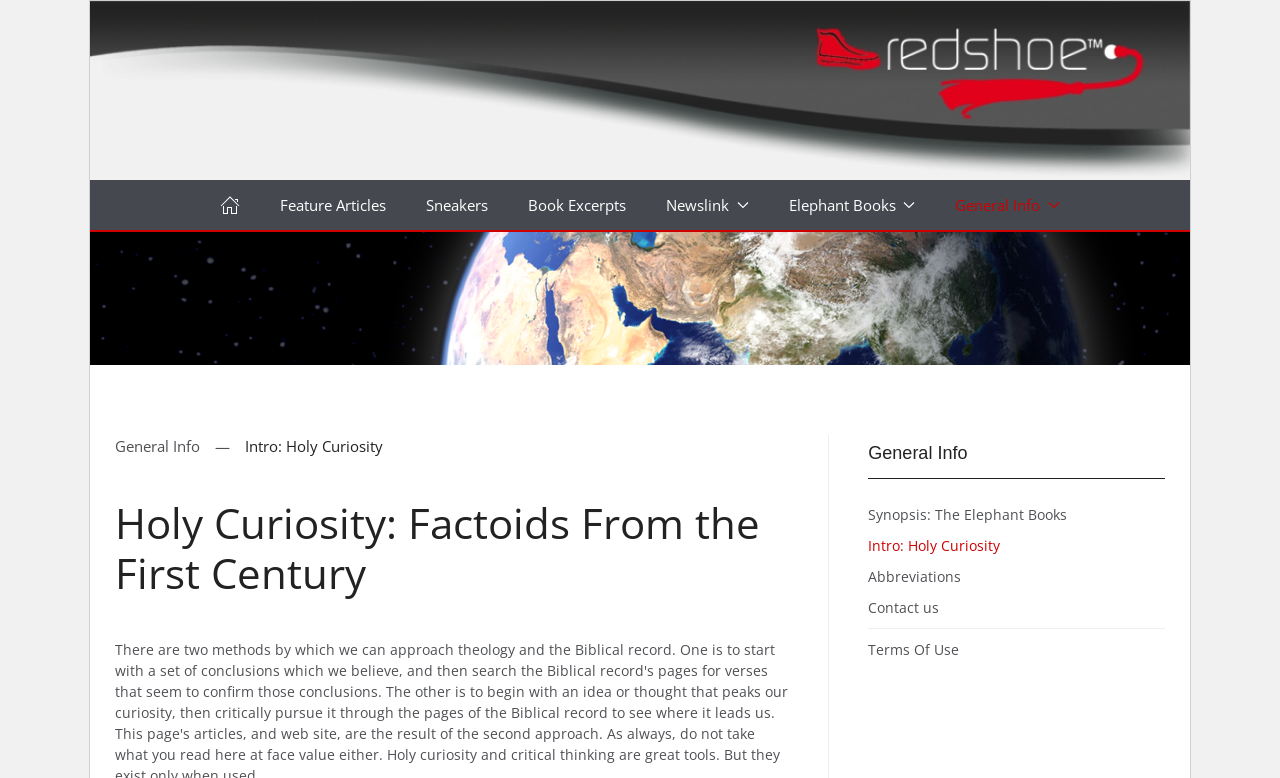Determine the bounding box for the described HTML element: "aria-label="Back to home"". Ensure the coordinates are four float numbers between 0 and 1 in the format [left, top, right, bottom].

[0.07, 0.001, 0.93, 0.231]